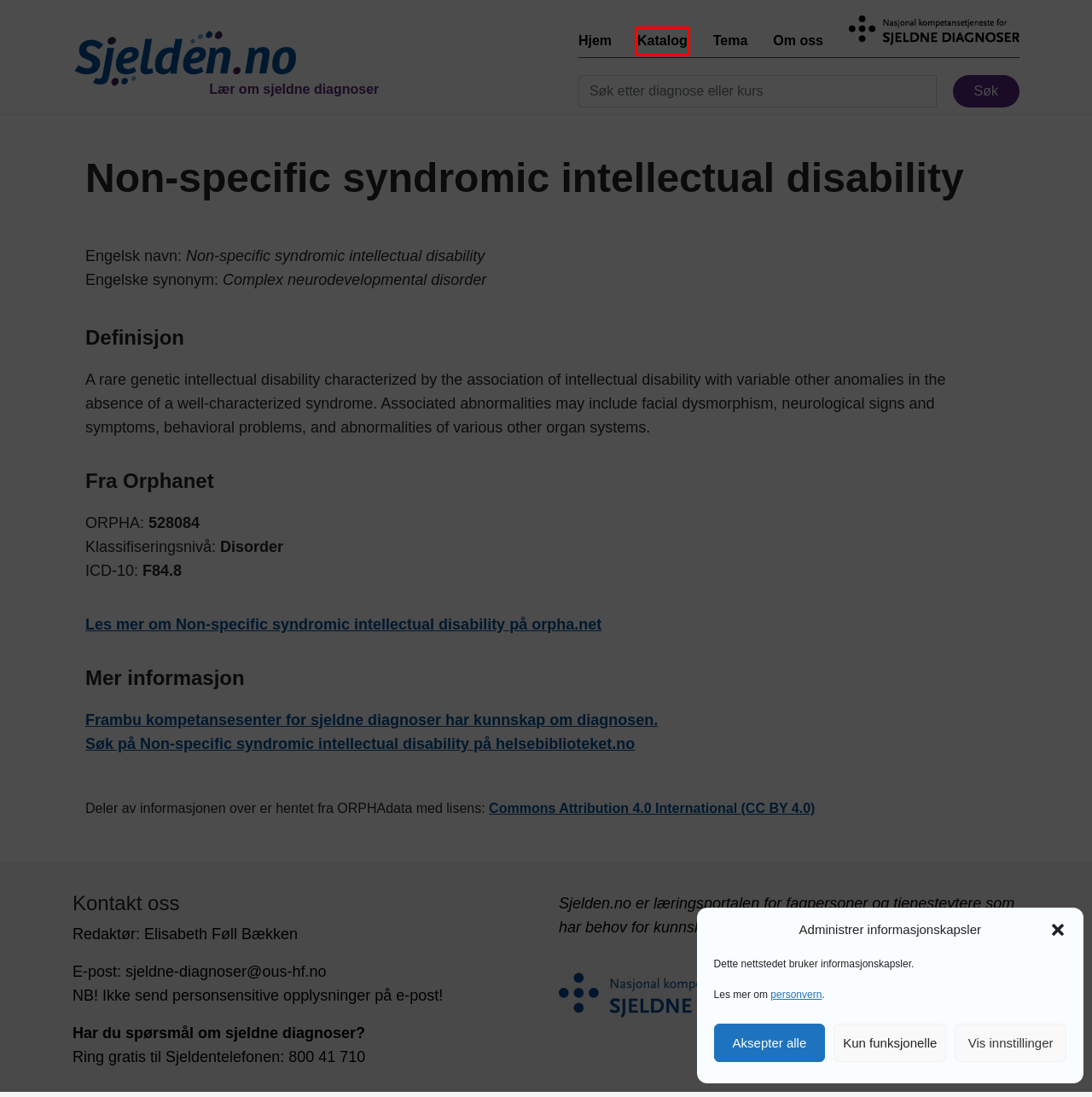Look at the given screenshot of a webpage with a red rectangle bounding box around a UI element. Pick the description that best matches the new webpage after clicking the element highlighted. The descriptions are:
A. CC BY 4.0 Deed | Attribution 4.0 International
 | Creative Commons
B. Søk - Helsebiblioteket
C. Tema - Sjelden
D. Kontakt - Frambu
E. Hjem - Sjelden
F. Personvern - Sjelden
G. Orphanet: Non-specific syndromic intellectual disability
H. Katalog - Sjelden

H